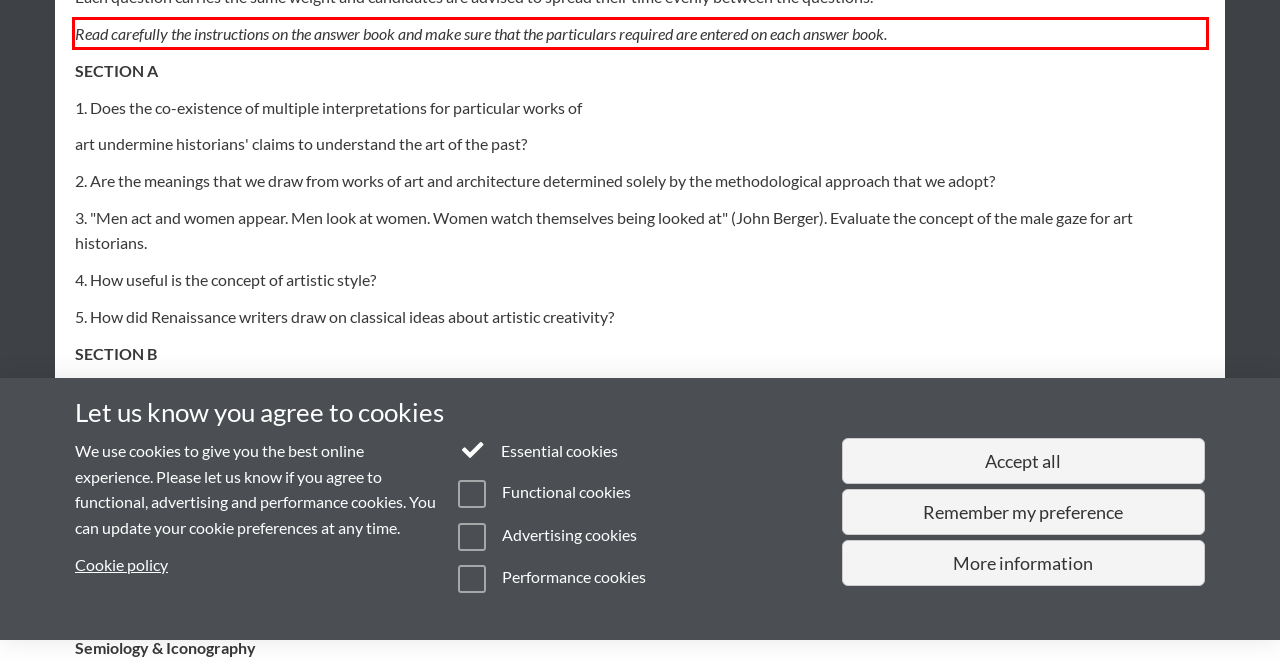From the given screenshot of a webpage, identify the red bounding box and extract the text content within it.

Read carefully the instructions on the answer book and make sure that the particulars required are entered on each answer book.